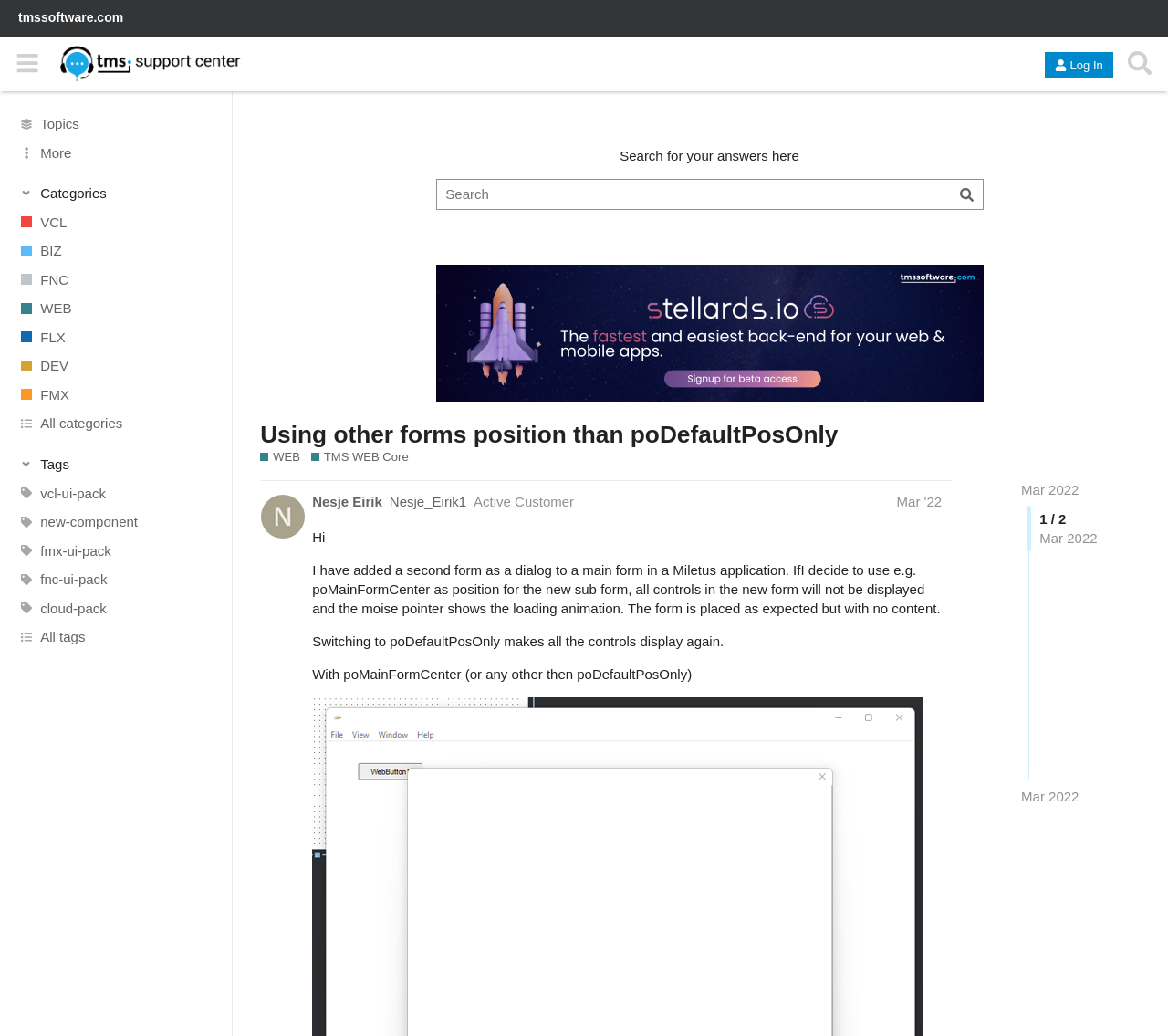Determine the bounding box coordinates of the section I need to click to execute the following instruction: "Click the 'Log In' button". Provide the coordinates as four float numbers between 0 and 1, i.e., [left, top, right, bottom].

[0.895, 0.05, 0.953, 0.075]